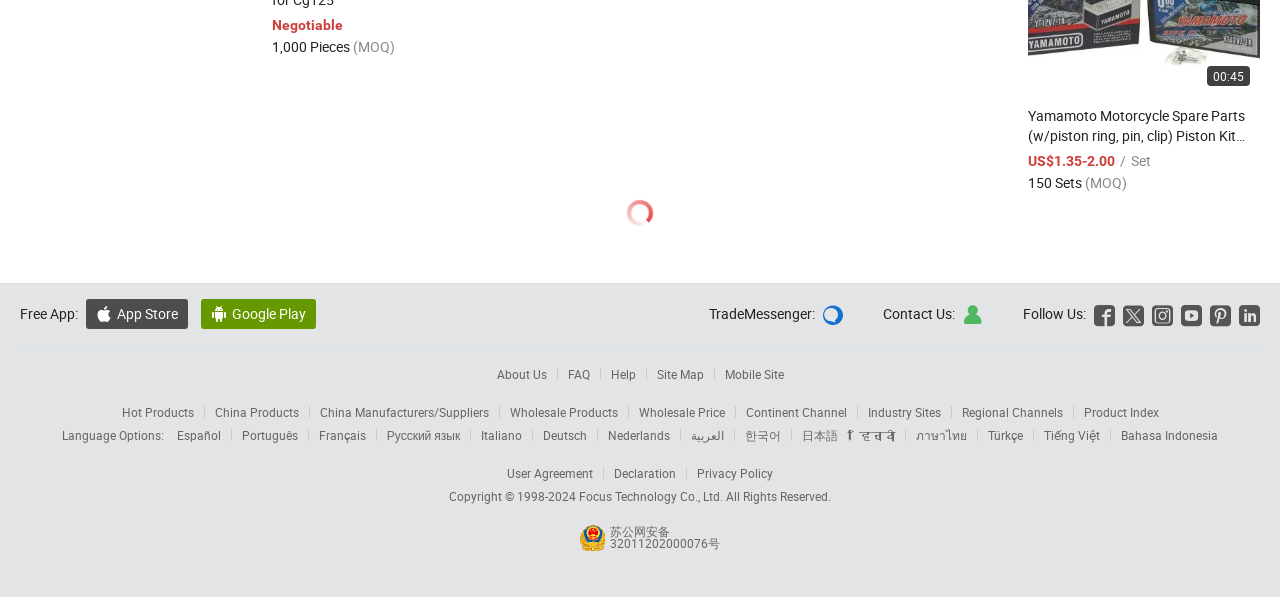Give a succinct answer to this question in a single word or phrase: 
What is the text above the App Store link?

Free App: